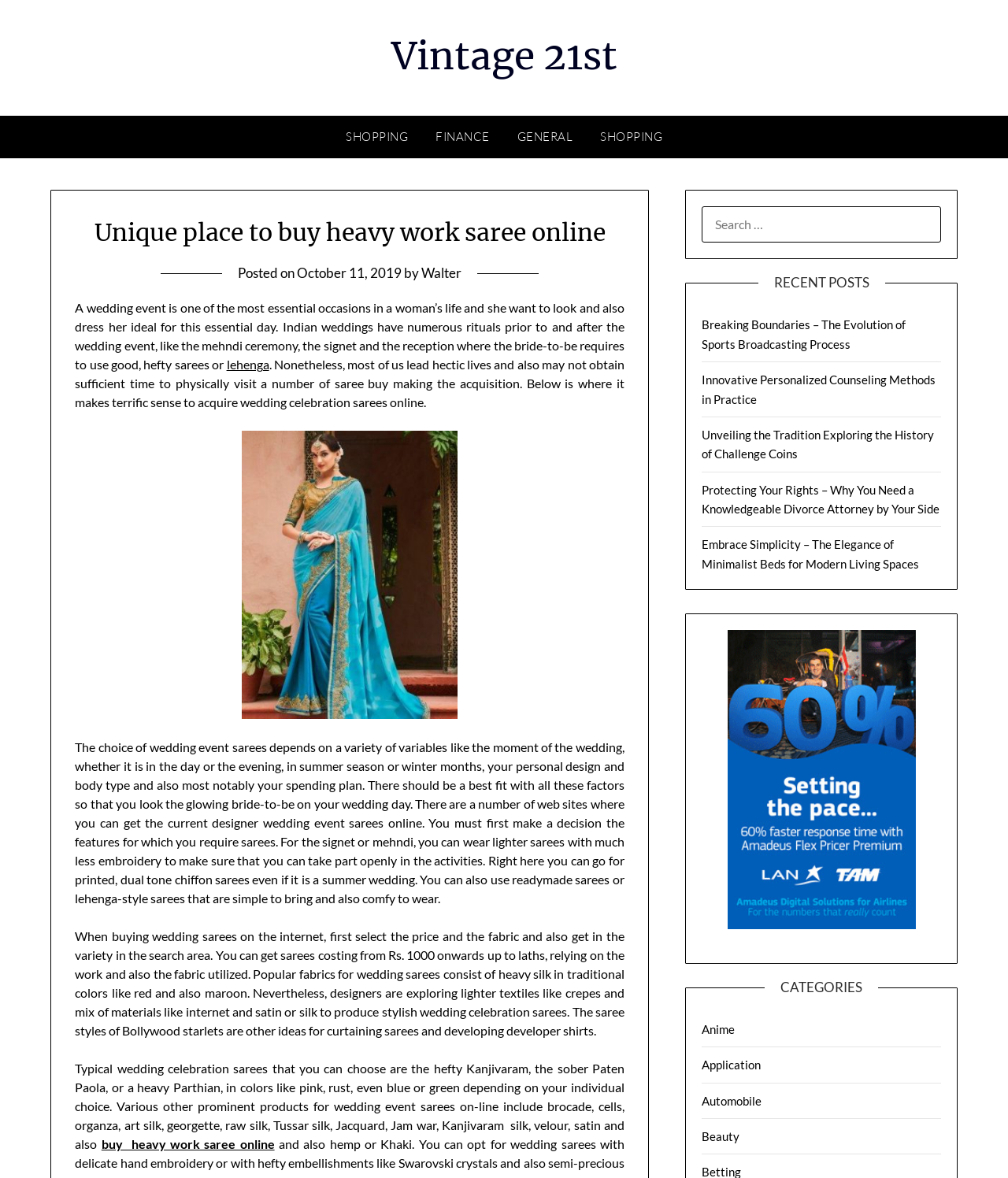From the element description buy heavy work saree online, predict the bounding box coordinates of the UI element. The coordinates must be specified in the format (top-left x, top-left y, bottom-right x, bottom-right y) and should be within the 0 to 1 range.

[0.101, 0.964, 0.272, 0.977]